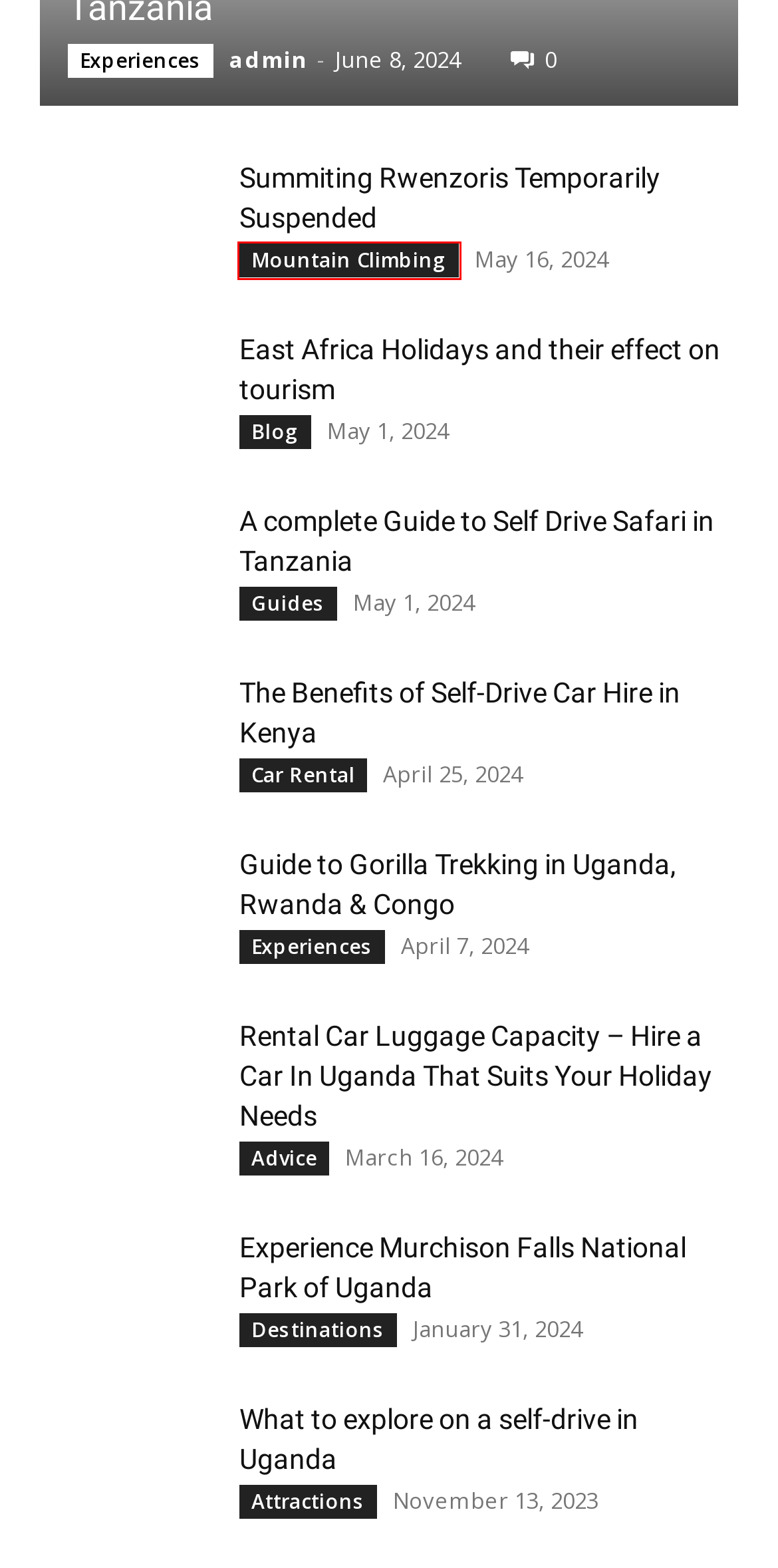View the screenshot of the webpage containing a red bounding box around a UI element. Select the most fitting webpage description for the new page shown after the element in the red bounding box is clicked. Here are the candidates:
A. Mountain Climbing | Safari Web
B. Rental Car Luggage Capacity – Hire a Car In Uganda That Suits Your Holiday Needs | Safari Web
C. Summiting Rwenzoris Temporarily Suspended | Safari Web
D. Guide to Gorilla Trekking in Uganda, Rwanda & Congo | Safari Web
E. East African Vacations and Their Effect on Tourism
F. Experiences | Safari Web
G. admin | Safari Web
H. The Benefits of Self-Drive Car Hire in Kenya | Safari Web

A